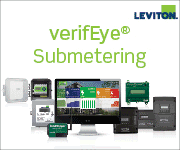Please give a succinct answer to the question in one word or phrase:
Who is the target audience for Leviton's energy management solutions?

Professionals